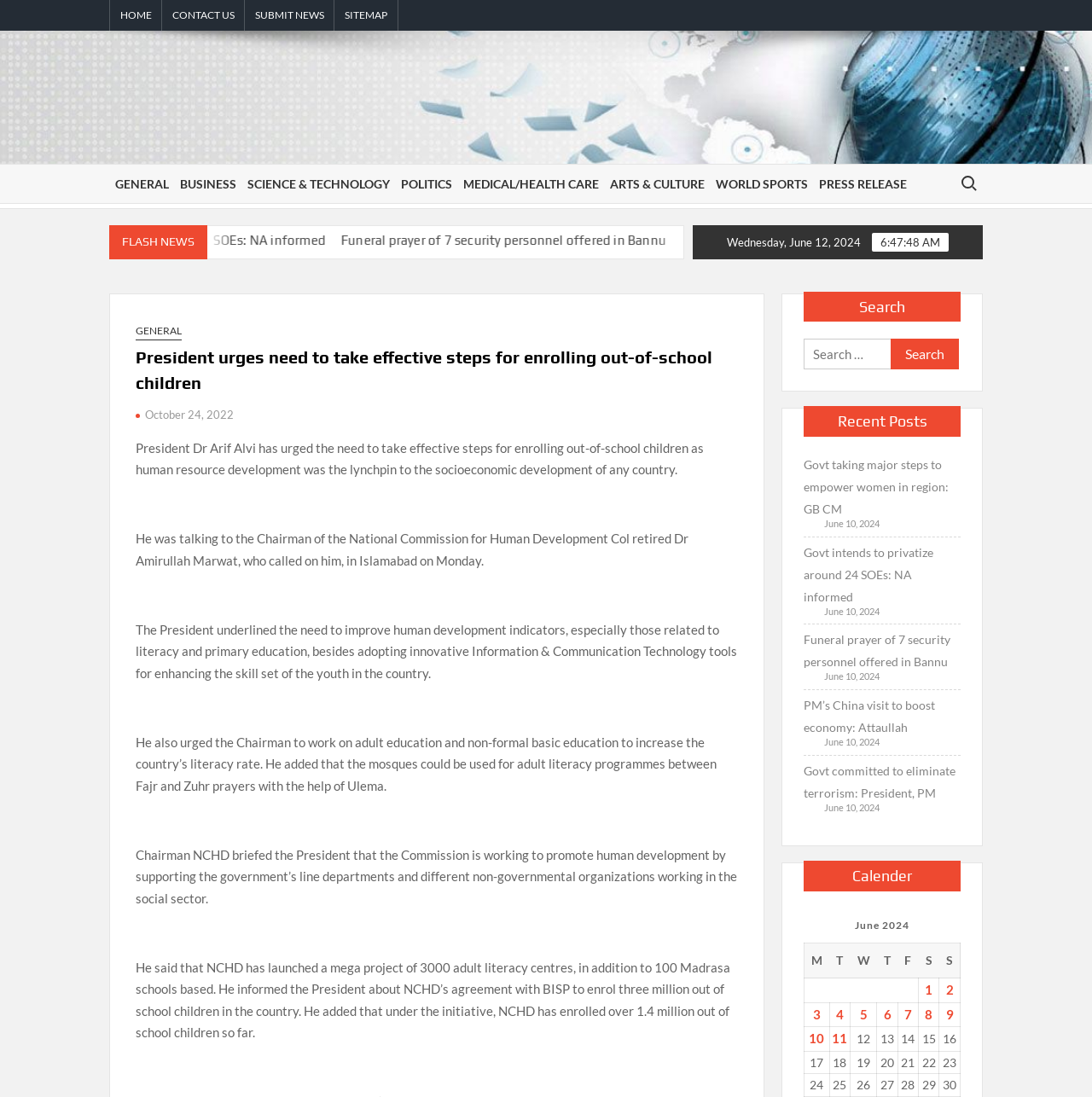Locate the bounding box coordinates of the element to click to perform the following action: 'Check the 'Calender''. The coordinates should be given as four float values between 0 and 1, in the form of [left, top, right, bottom].

[0.736, 0.785, 0.88, 0.813]